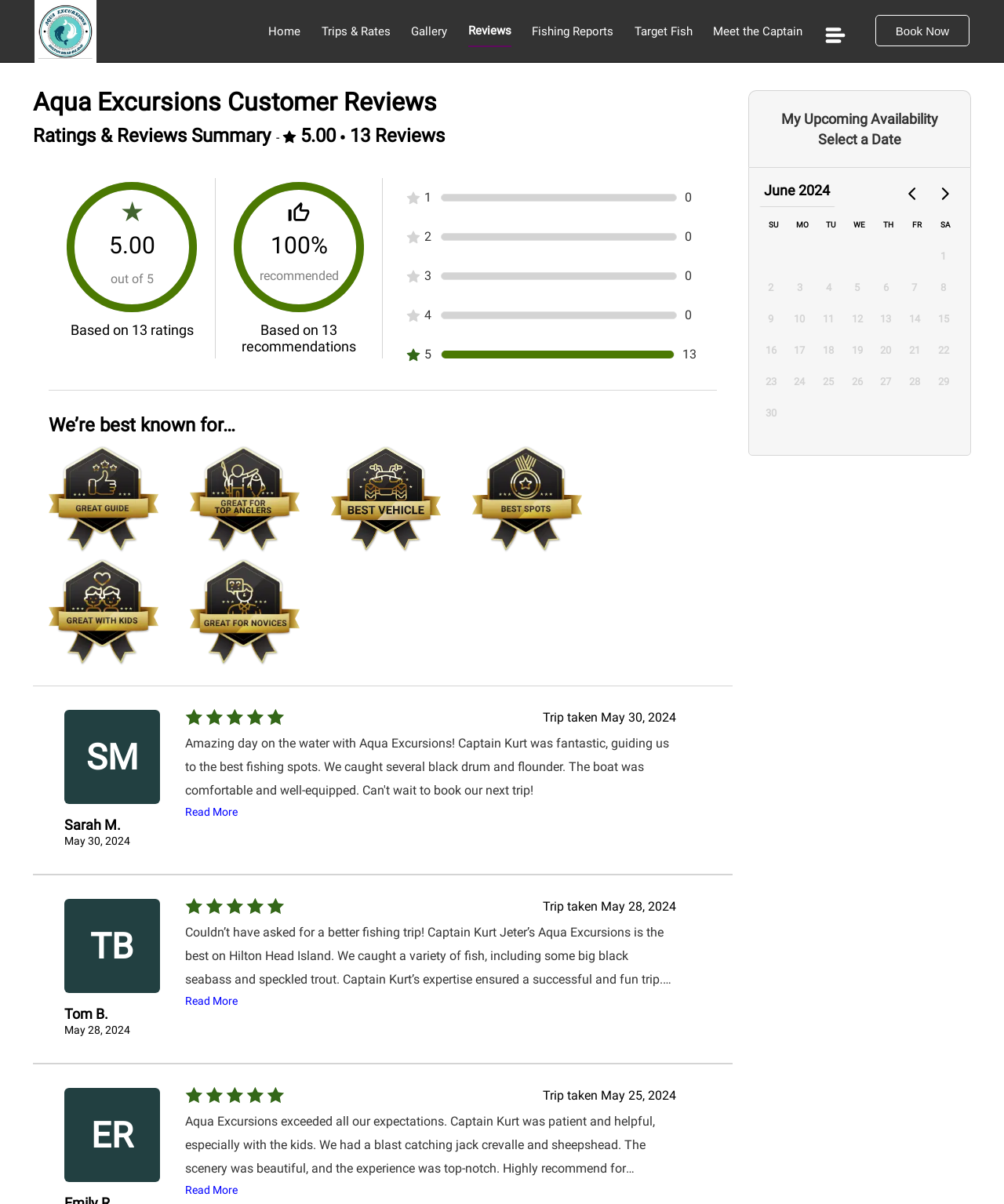Answer the question below in one word or phrase:
What type of fish did the reviewer catch?

black seabass and speckled trout